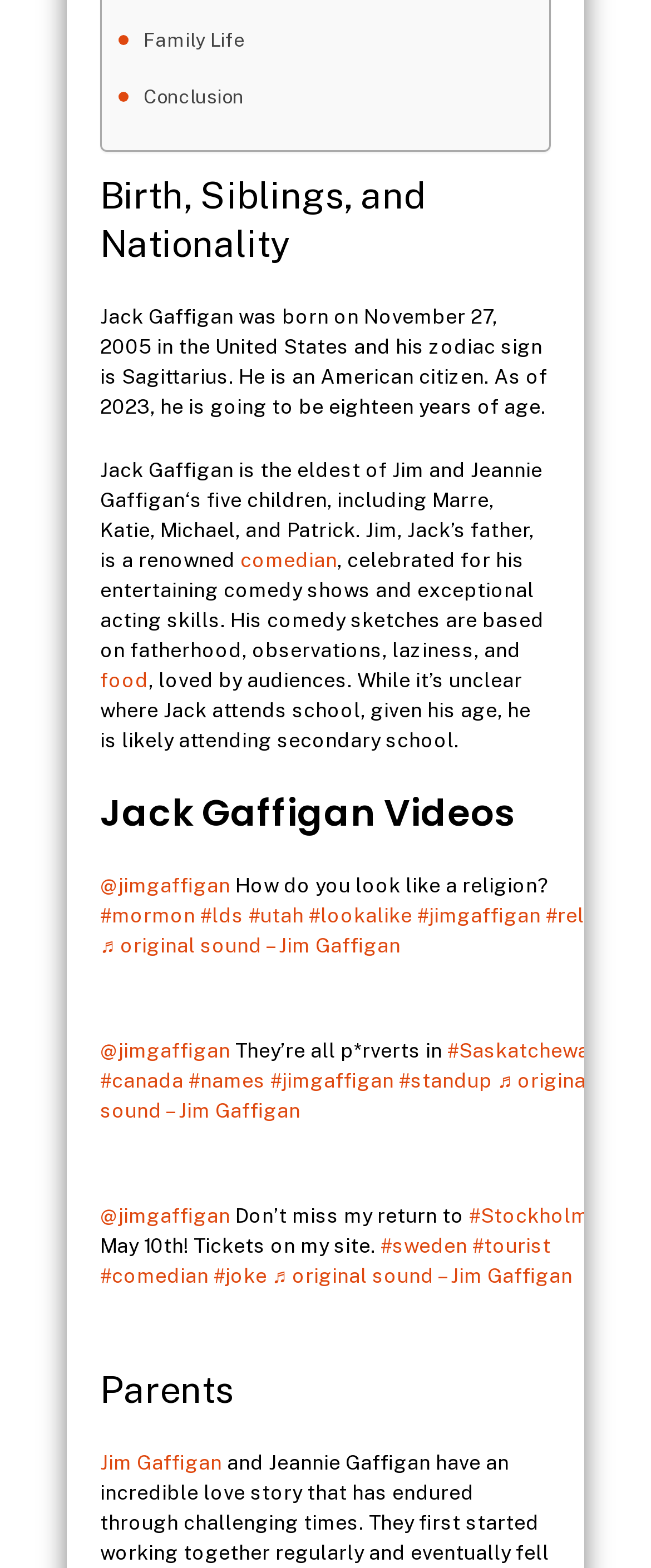Determine the bounding box coordinates of the clickable element to complete this instruction: "Explore the 'Jack Gaffigan Videos' section". Provide the coordinates in the format of four float numbers between 0 and 1, [left, top, right, bottom].

[0.154, 0.503, 0.846, 0.534]